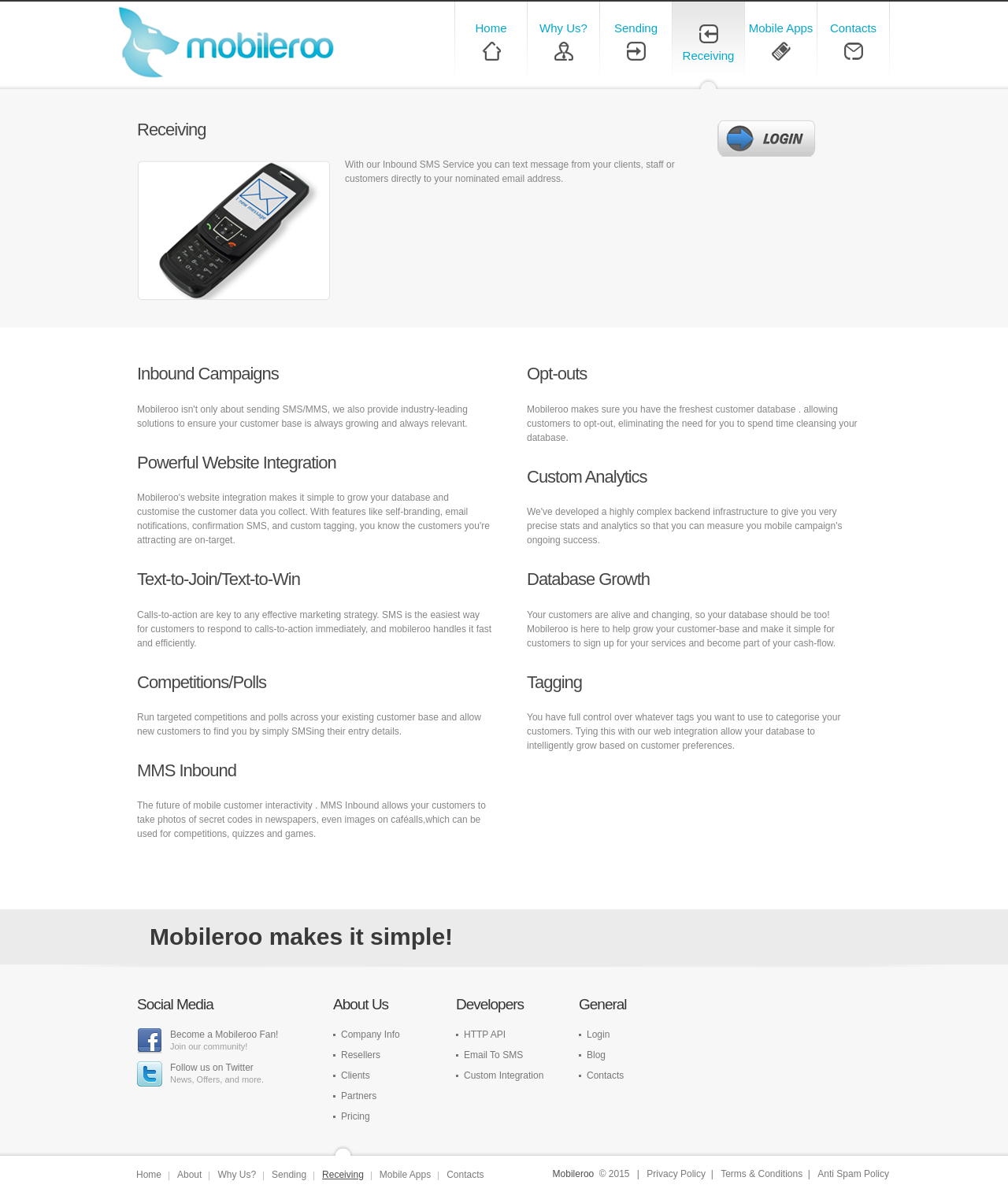Locate the bounding box coordinates of the element that should be clicked to execute the following instruction: "Read about 'Inbound Campaigns'".

[0.136, 0.305, 0.488, 0.337]